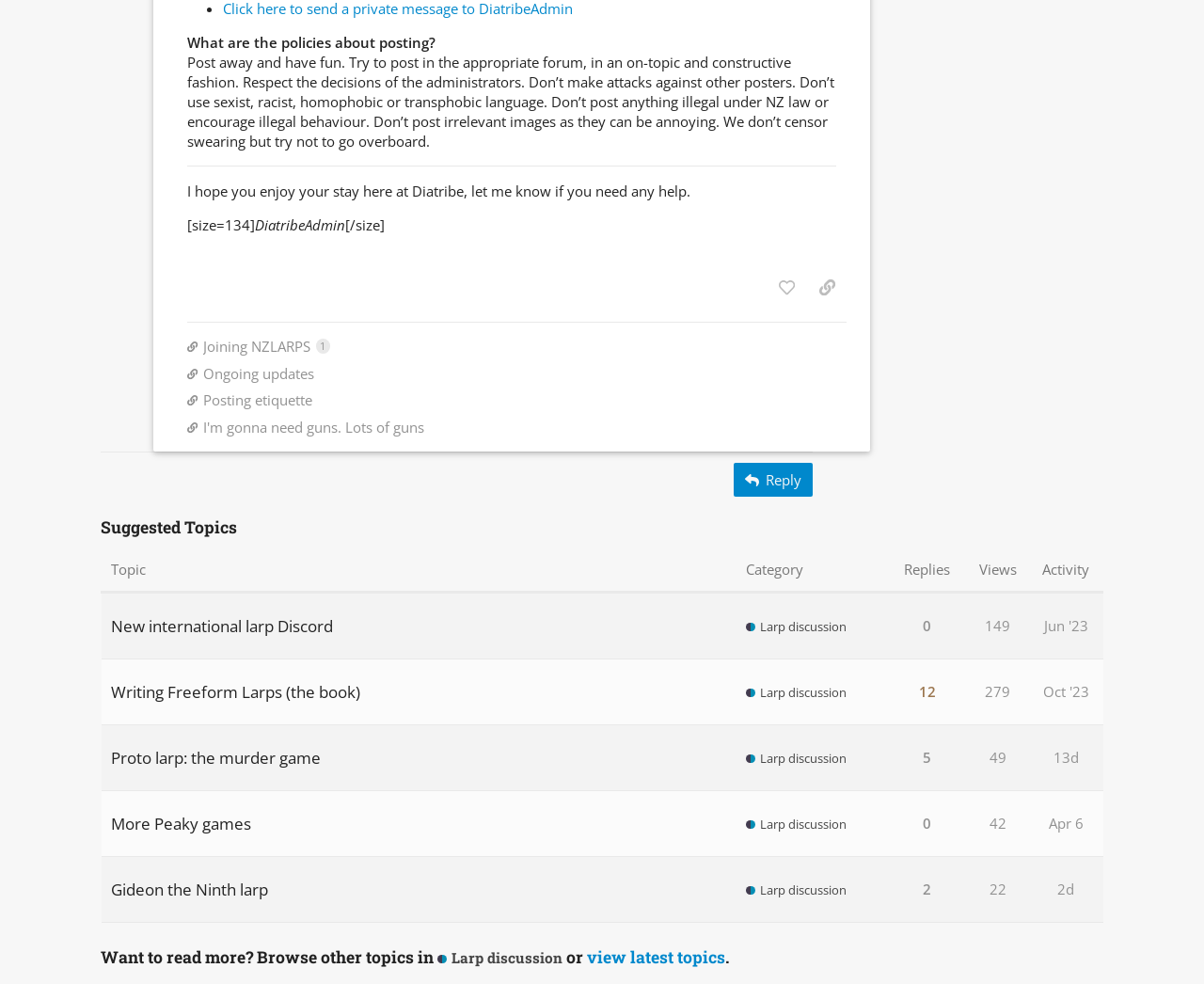Show the bounding box coordinates for the element that needs to be clicked to execute the following instruction: "Click the 'Reply' button". Provide the coordinates in the form of four float numbers between 0 and 1, i.e., [left, top, right, bottom].

[0.61, 0.471, 0.675, 0.505]